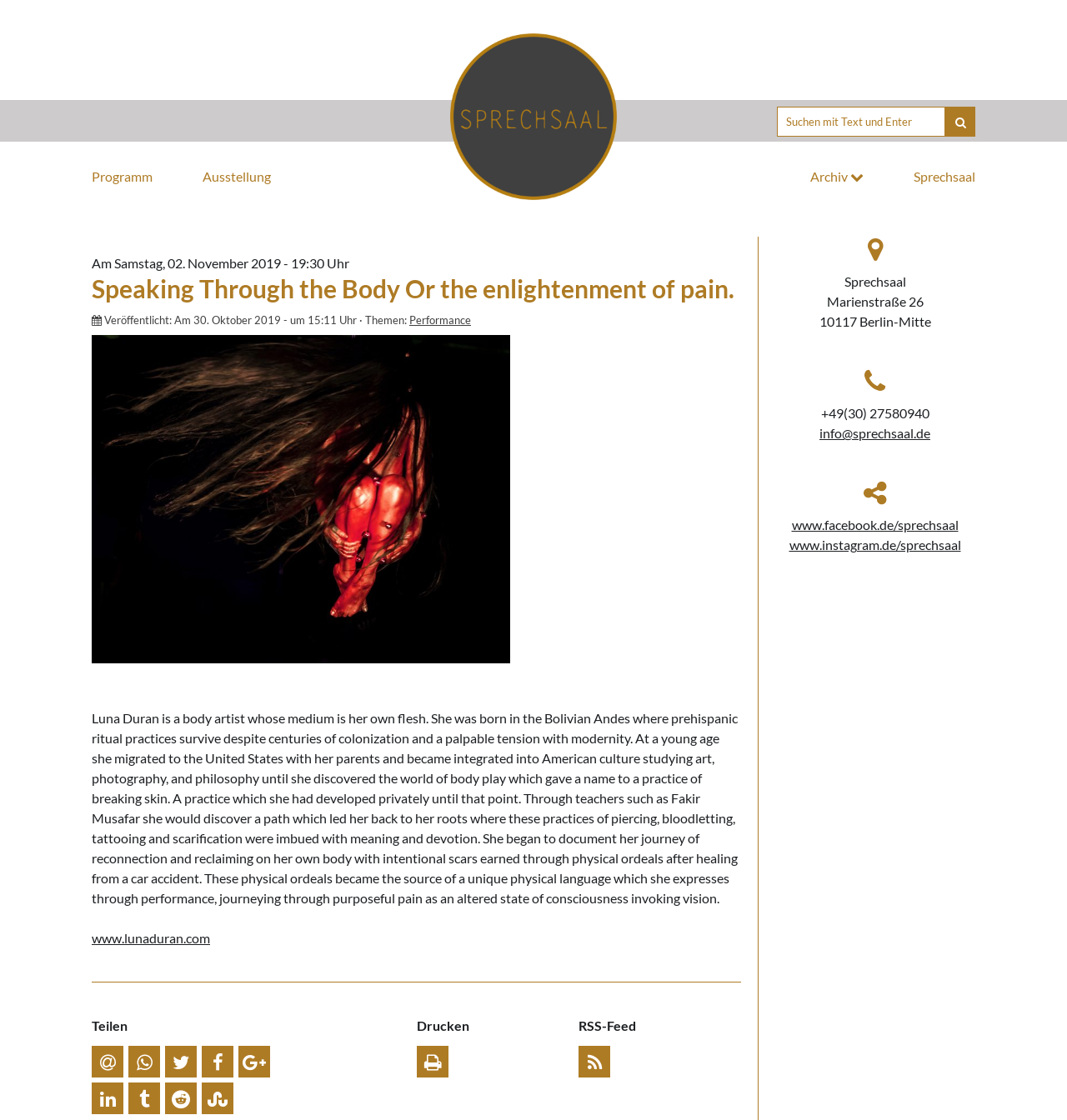What social media platforms does Sprechsaal have a presence on?
From the screenshot, supply a one-word or short-phrase answer.

Facebook and Instagram